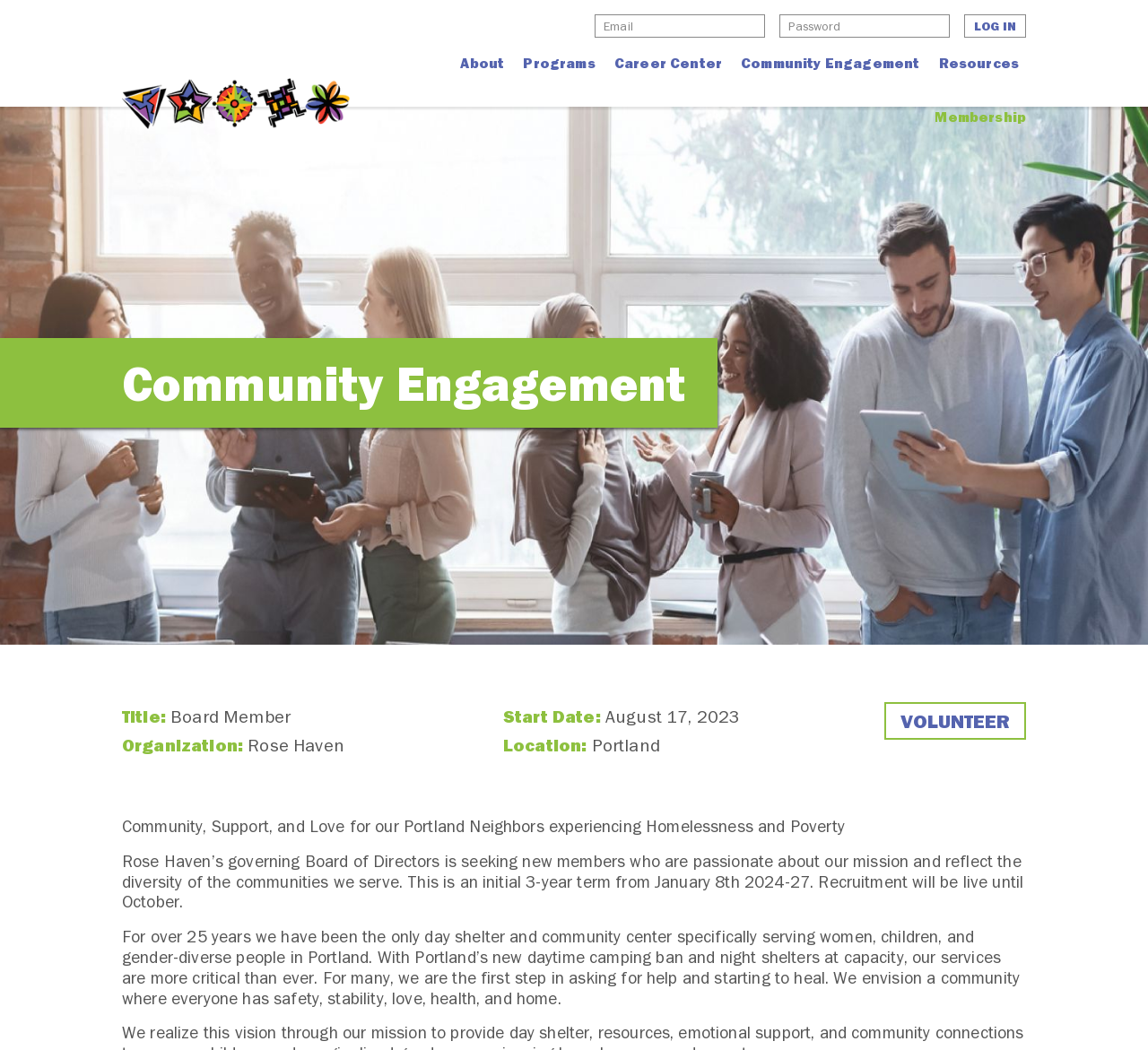Please identify the bounding box coordinates of where to click in order to follow the instruction: "Click the 'VOLUNTEER' button".

[0.77, 0.669, 0.894, 0.705]